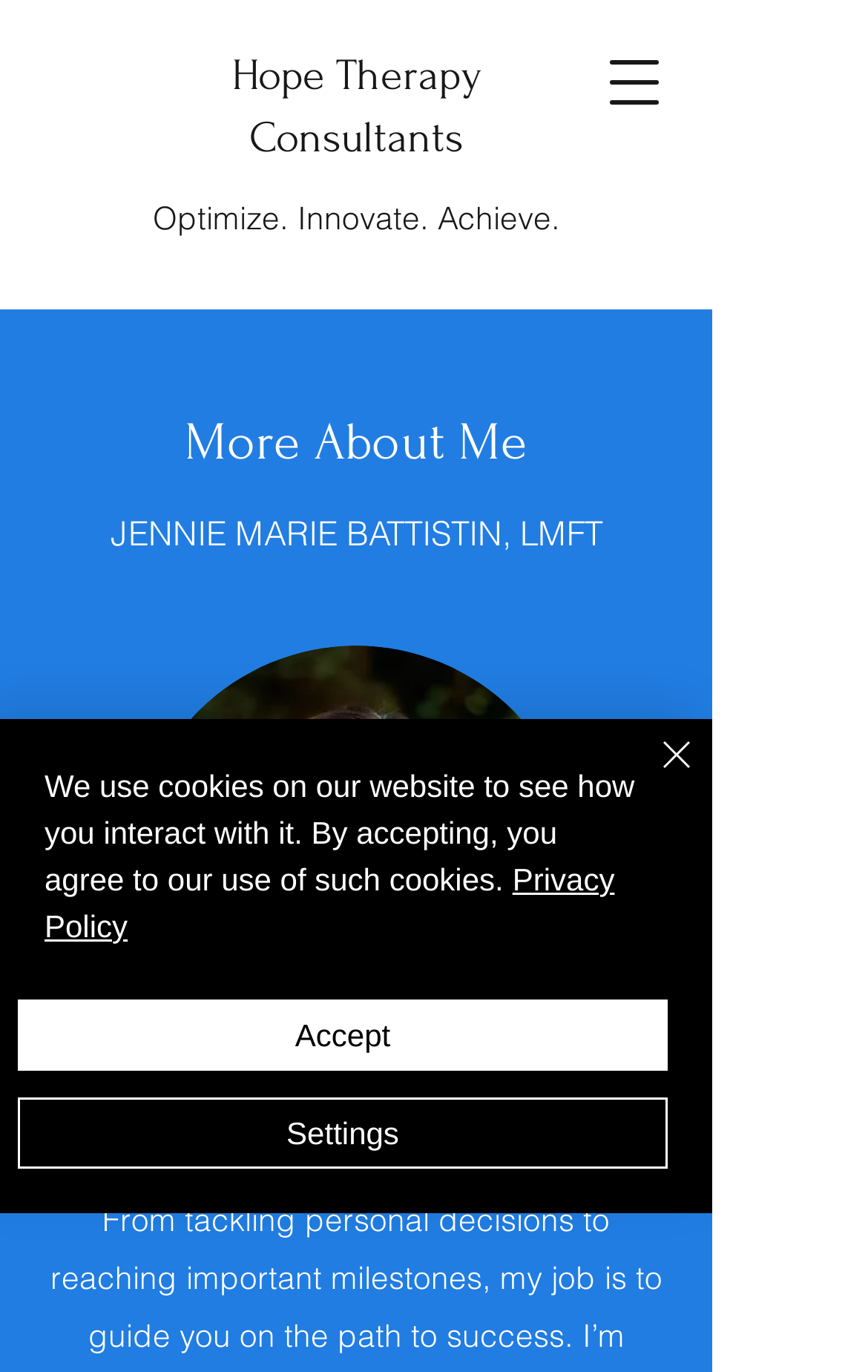What is the profession of Jennie Marie Battistin?
Please give a detailed and elaborate answer to the question based on the image.

Based on the webpage, there is a StaticText element 'JENNIE MARIE BATTISTIN, LMFT' which suggests that Jennie Marie Battistin is a Licensed Marriage and Family Therapist (LMFT).